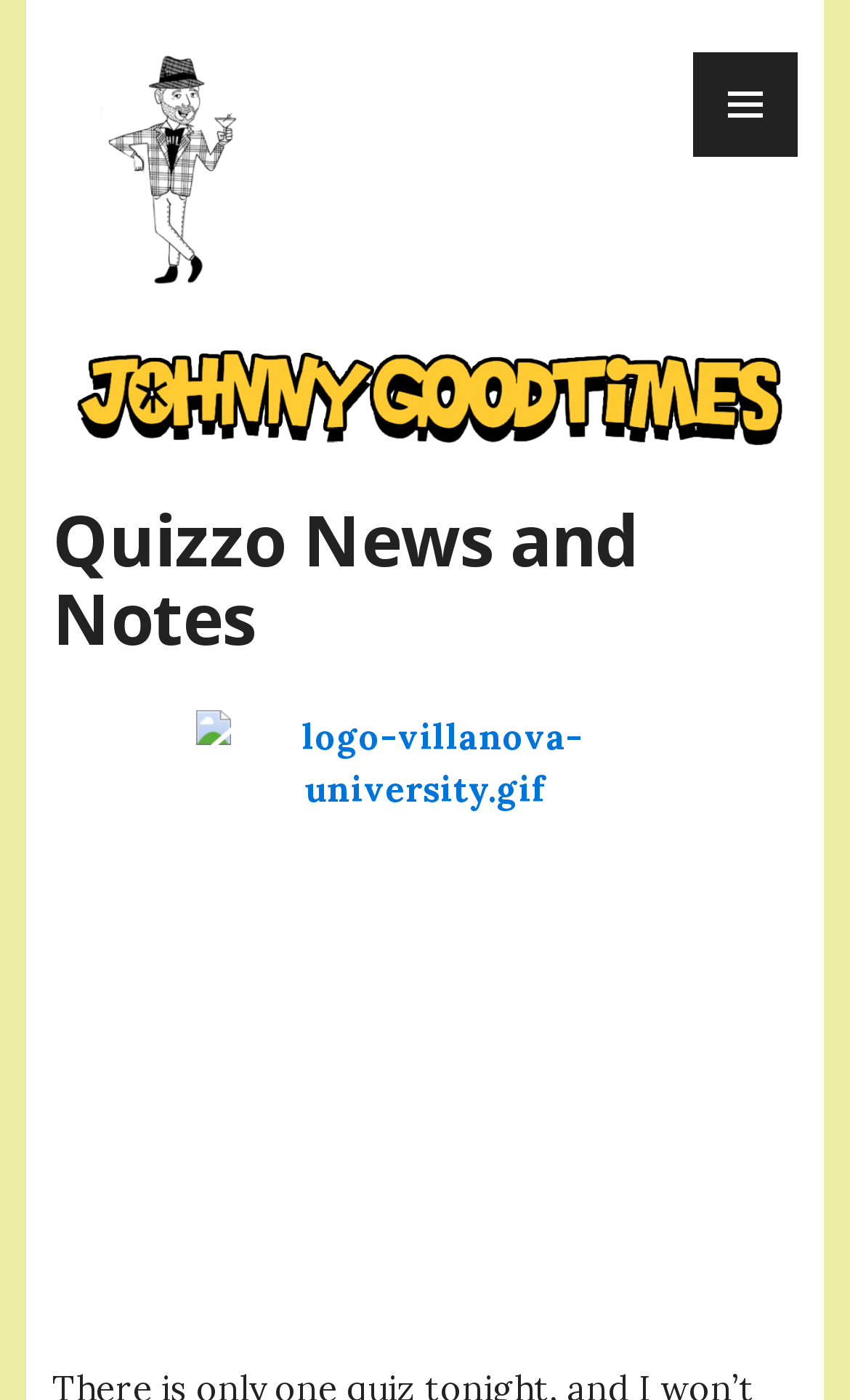Specify the bounding box coordinates (top-left x, top-left y, bottom-right x, bottom-right y) of the UI element in the screenshot that matches this description: Dalserf Parish Church

None